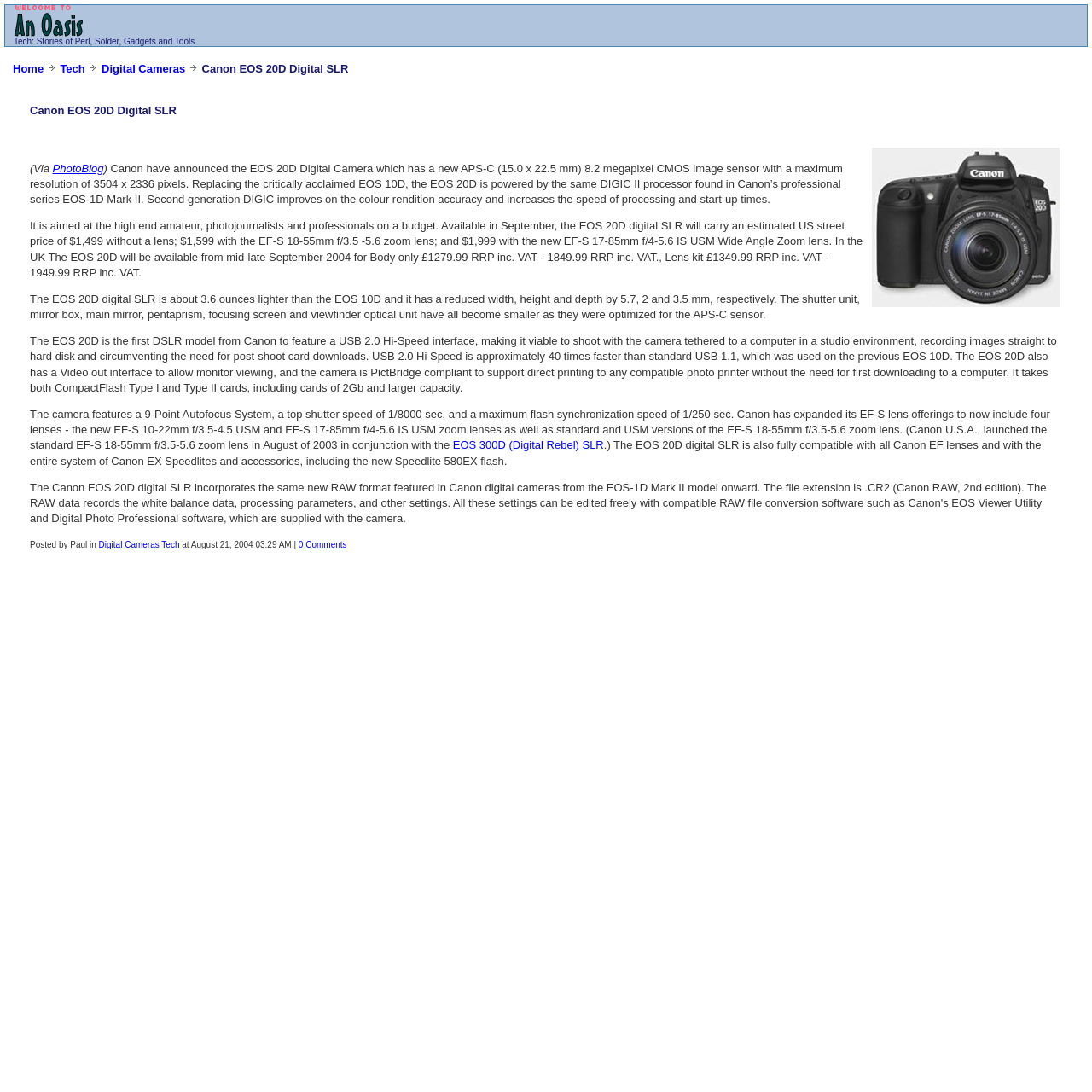From the details in the image, provide a thorough response to the question: What is the maximum resolution of the EOS 20D Digital Camera?

The webpage mentions that the EOS 20D Digital Camera has a maximum resolution of 3504 x 2336 pixels, which is mentioned in the first paragraph of the webpage.